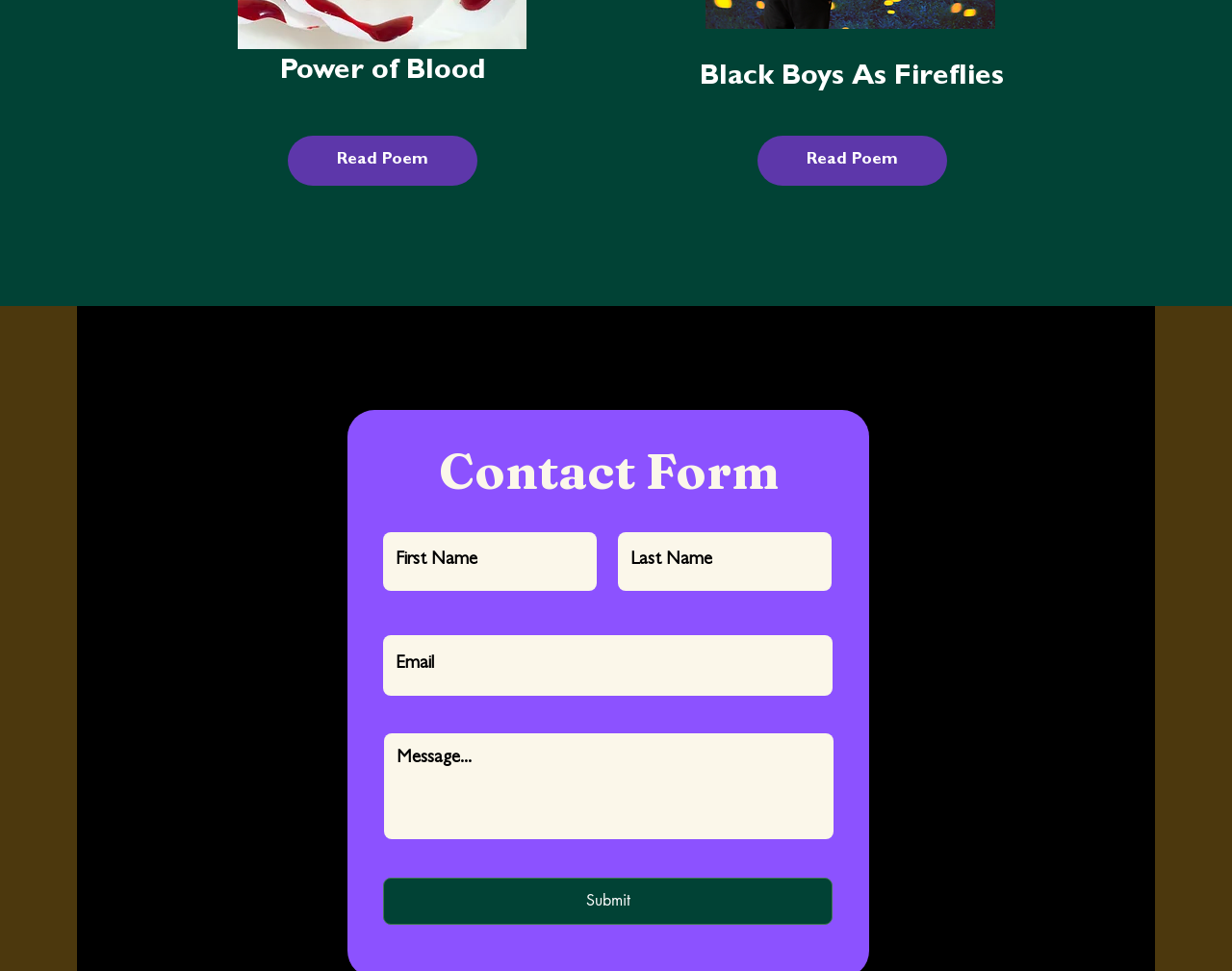What is the title of the first poem?
Refer to the image and give a detailed answer to the query.

The first poem's title is 'Power of Blood' which is indicated by the StaticText element with the text 'Power of Blood' at the top of the webpage.